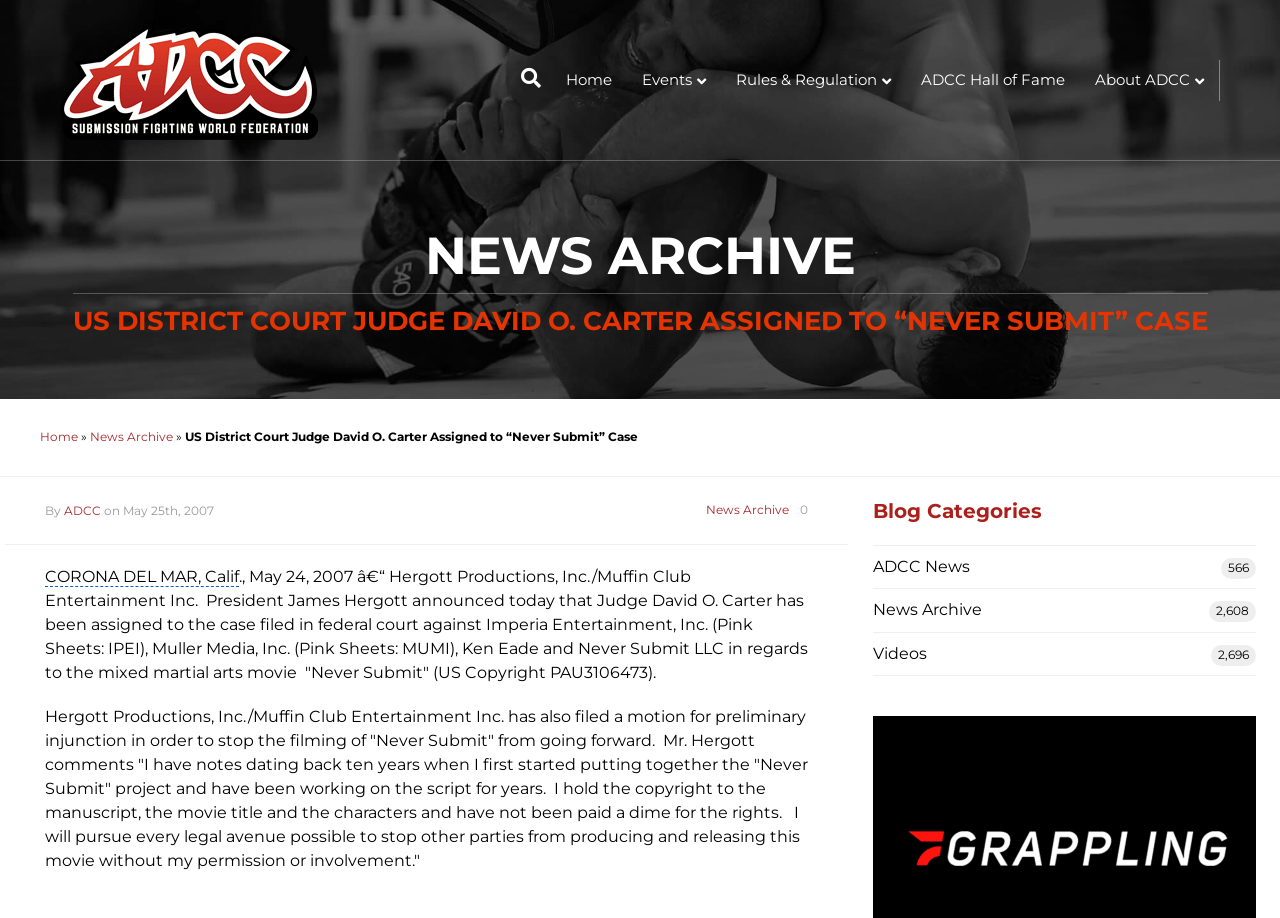What is the location mentioned in the article?
Based on the screenshot, answer the question with a single word or phrase.

CORONA DEL MAR, Calif